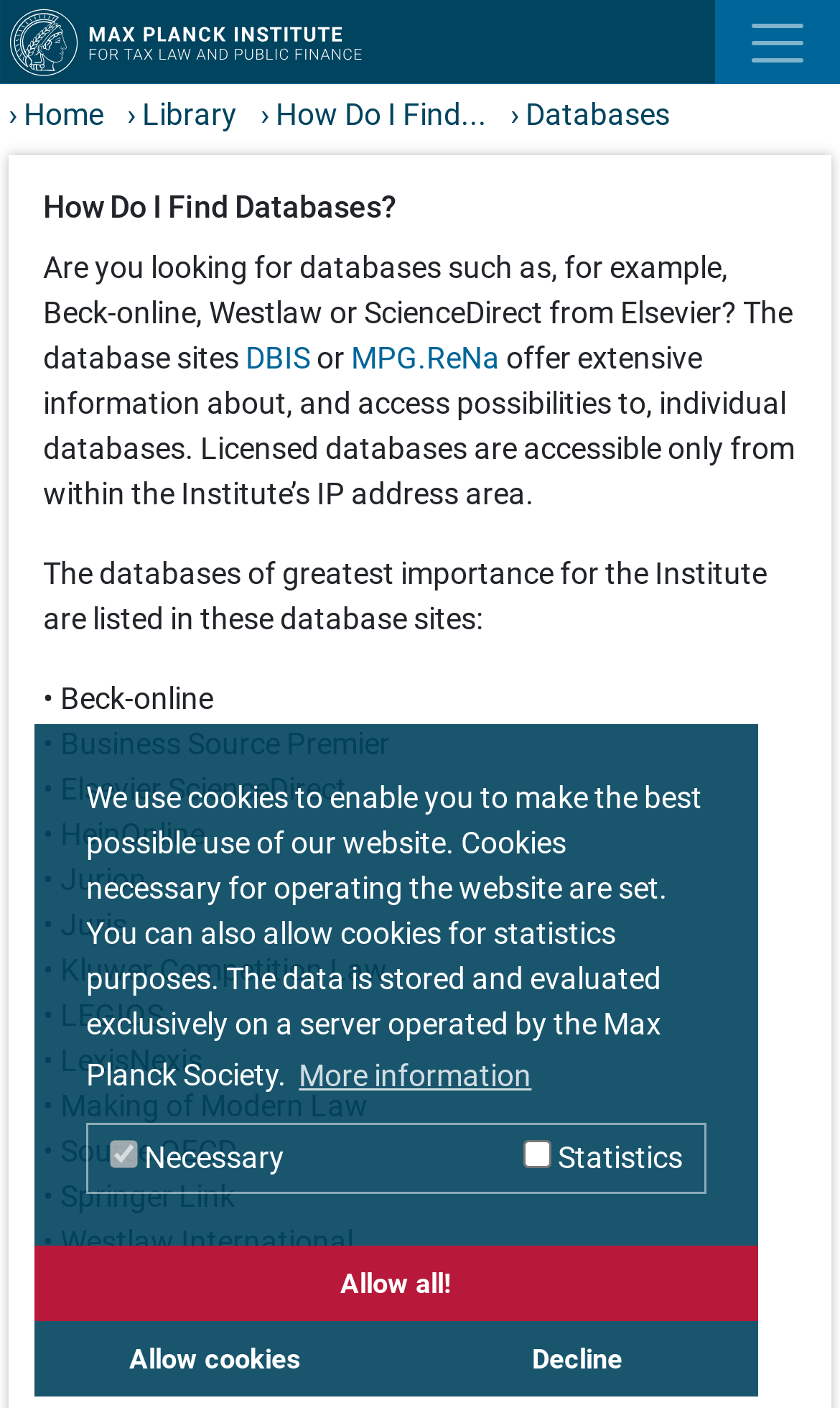Give a detailed account of the webpage.

The webpage is from the Max Planck Institute for Tax Law and Public Finance, and it appears to be a database portal. At the top left corner, there is a logo with the text "MPI TAX" and a navigation toggle button to the right. Below the logo, there are five main navigation links: "› Home", "› Library", "› How Do I Find...", and "› Databases".

The main content of the page is divided into two sections. The first section has a heading "How Do I Find Databases?" and provides information about accessing databases such as Beck-online, Westlaw, and ScienceDirect from Elsevier. There are two links, "DBIS" and "MPG.ReNa", which offer extensive information about and access to individual databases.

The second section lists the databases of greatest importance to the Institute, including Beck-online, Business Source Premier, Elsevier ScienceDirect, and several others. Each database is listed as a bullet point with a brief description.

At the bottom of the page, there is a cookie consent dialog with a brief description of the institute's cookie policy. The dialog has three buttons: "learn more about cookies", "Allow all!", "Allow cookies", and "Decline". The dialog also has two checkboxes, one for necessary cookies and one for statistics purposes.